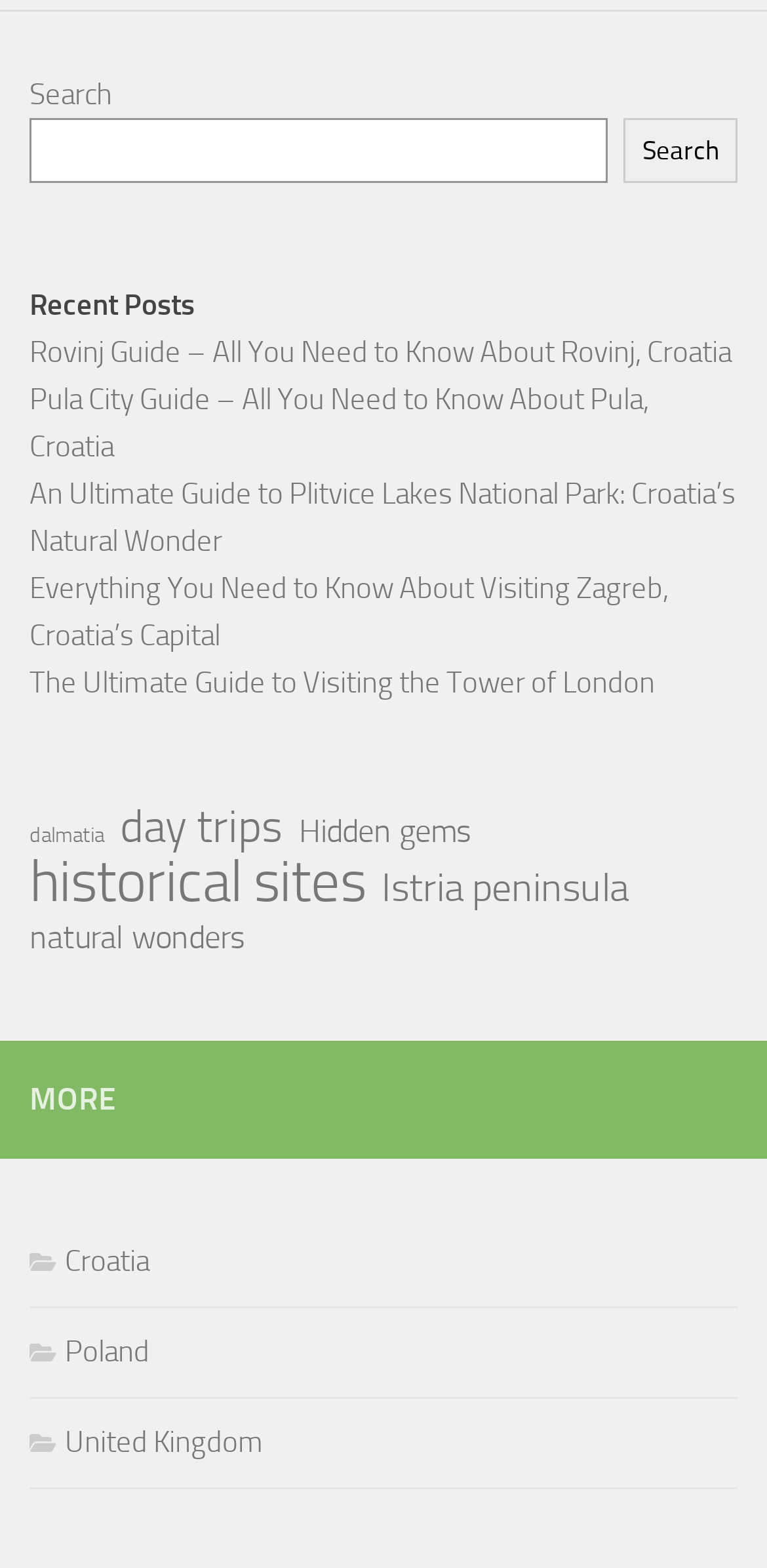Identify the bounding box coordinates of the region that should be clicked to execute the following instruction: "explore day trips".

[0.156, 0.513, 0.369, 0.543]